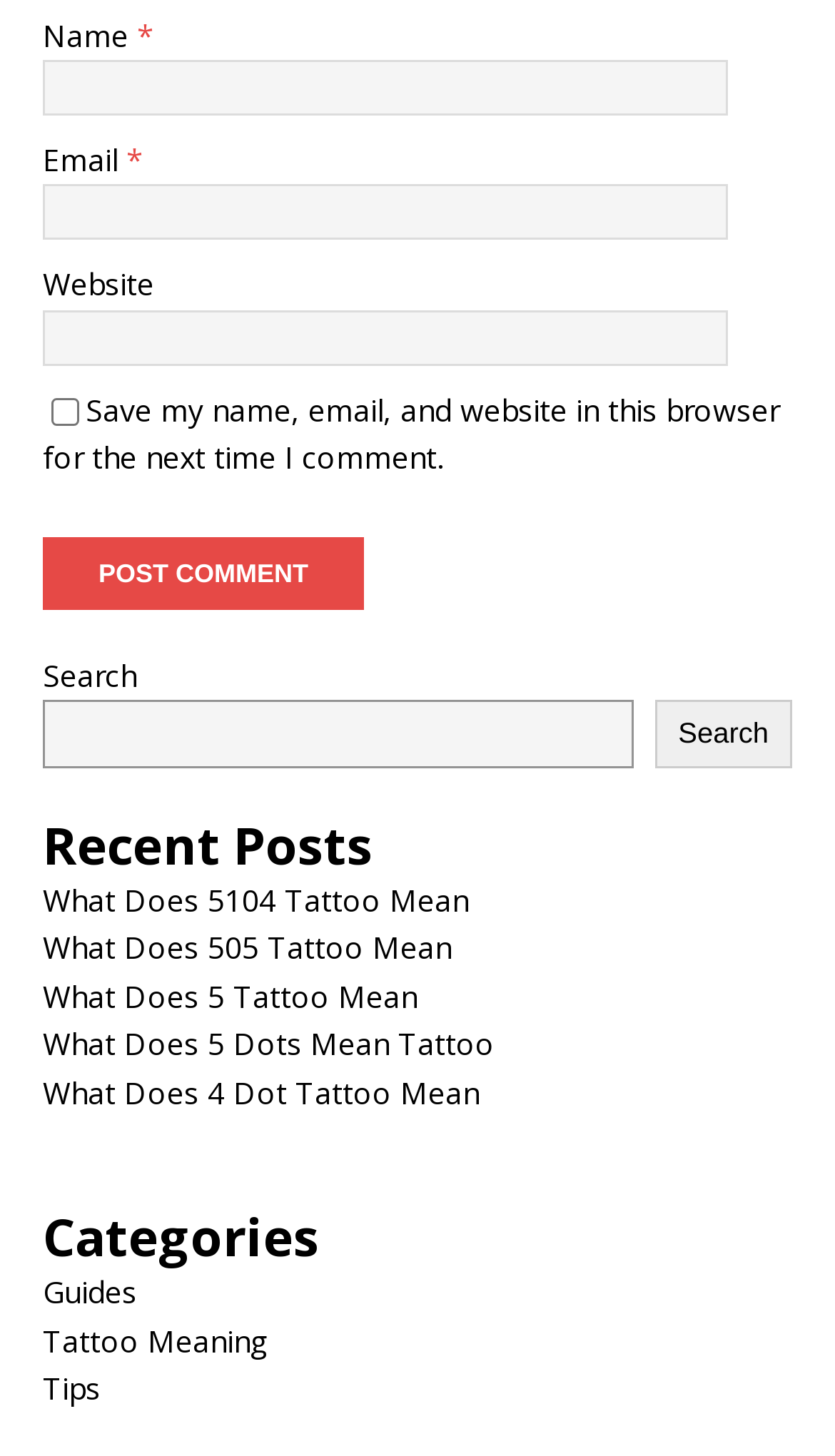Please specify the bounding box coordinates of the clickable section necessary to execute the following command: "Search".

[0.784, 0.48, 0.949, 0.528]